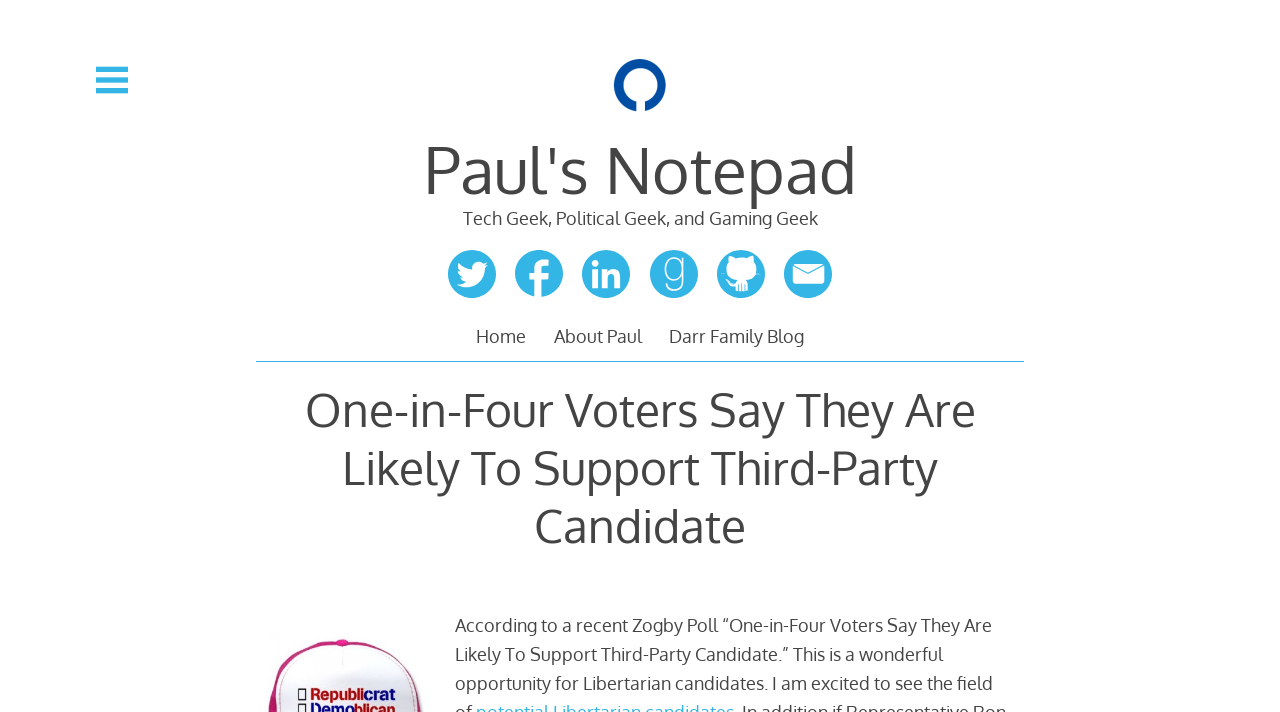Using the description "Darr Family Blog", locate and provide the bounding box of the UI element.

[0.522, 0.454, 0.628, 0.491]